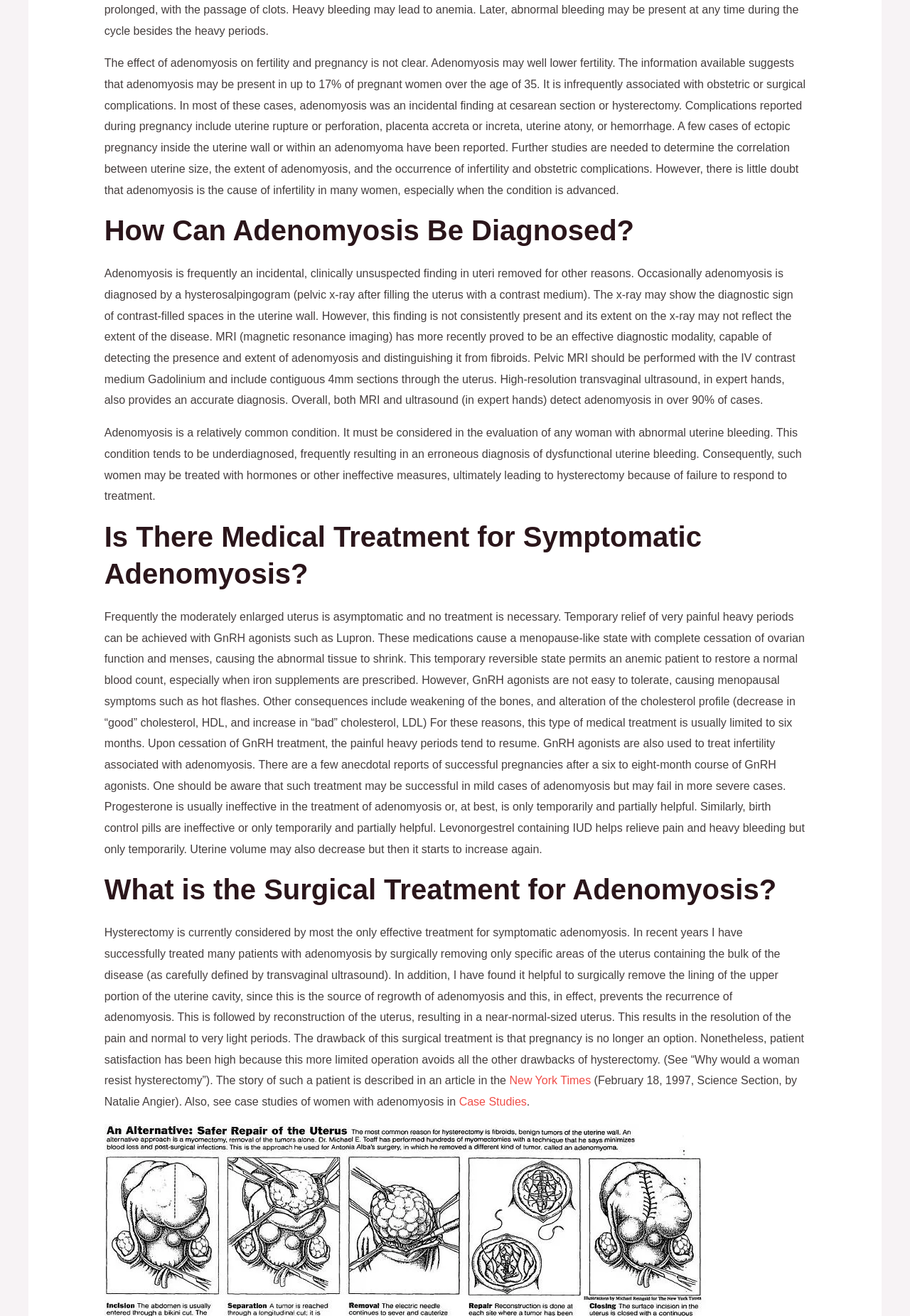Please reply to the following question with a single word or a short phrase:
What is the surgical treatment for adenomyosis?

Hysterectomy or uterine reconstruction